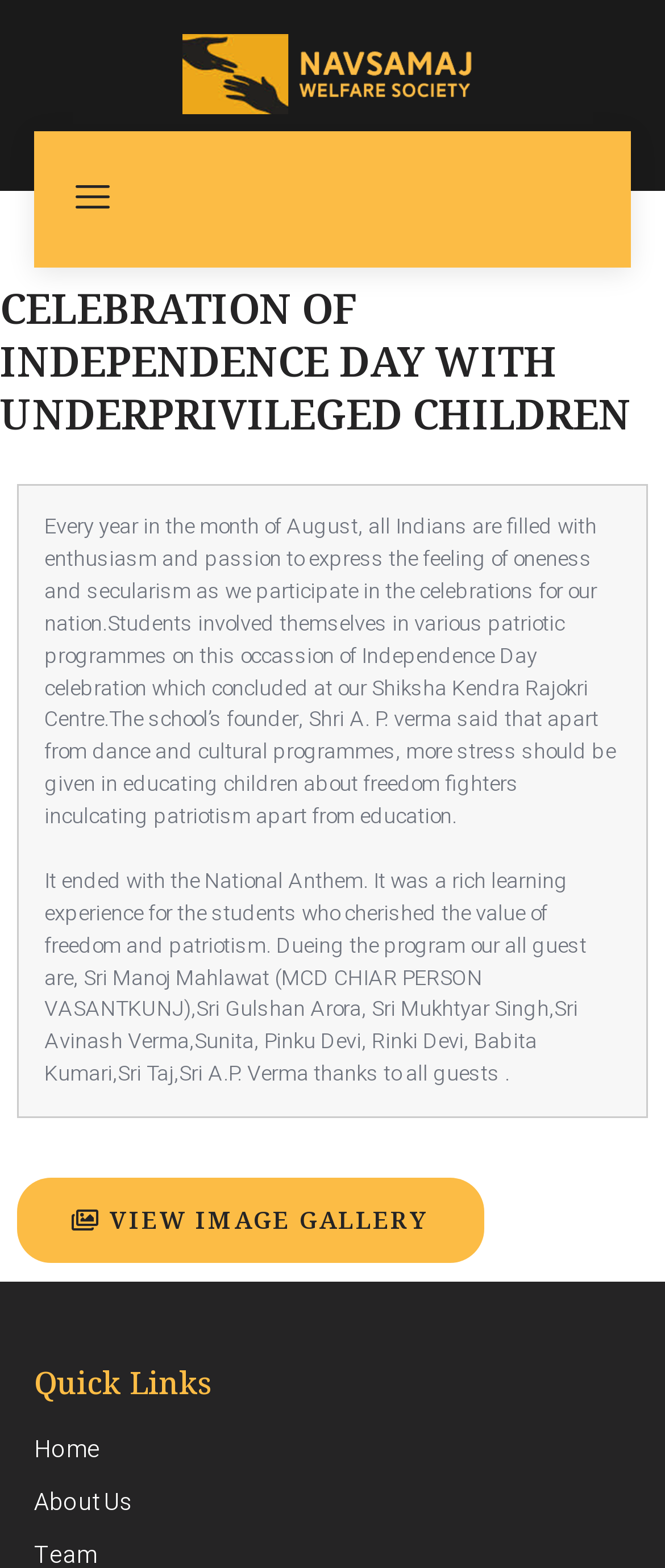What is the occasion celebrated by Navsamaj?
Please answer the question with as much detail as possible using the screenshot.

Based on the webpage content, it is clear that Navsamaj celebrated Independence Day with underprivileged children. The heading 'CELEBRATION OF INDEPENDENCE DAY WITH UNDERPRIVILEGED CHILDREN' and the paragraph describing the event confirm this.